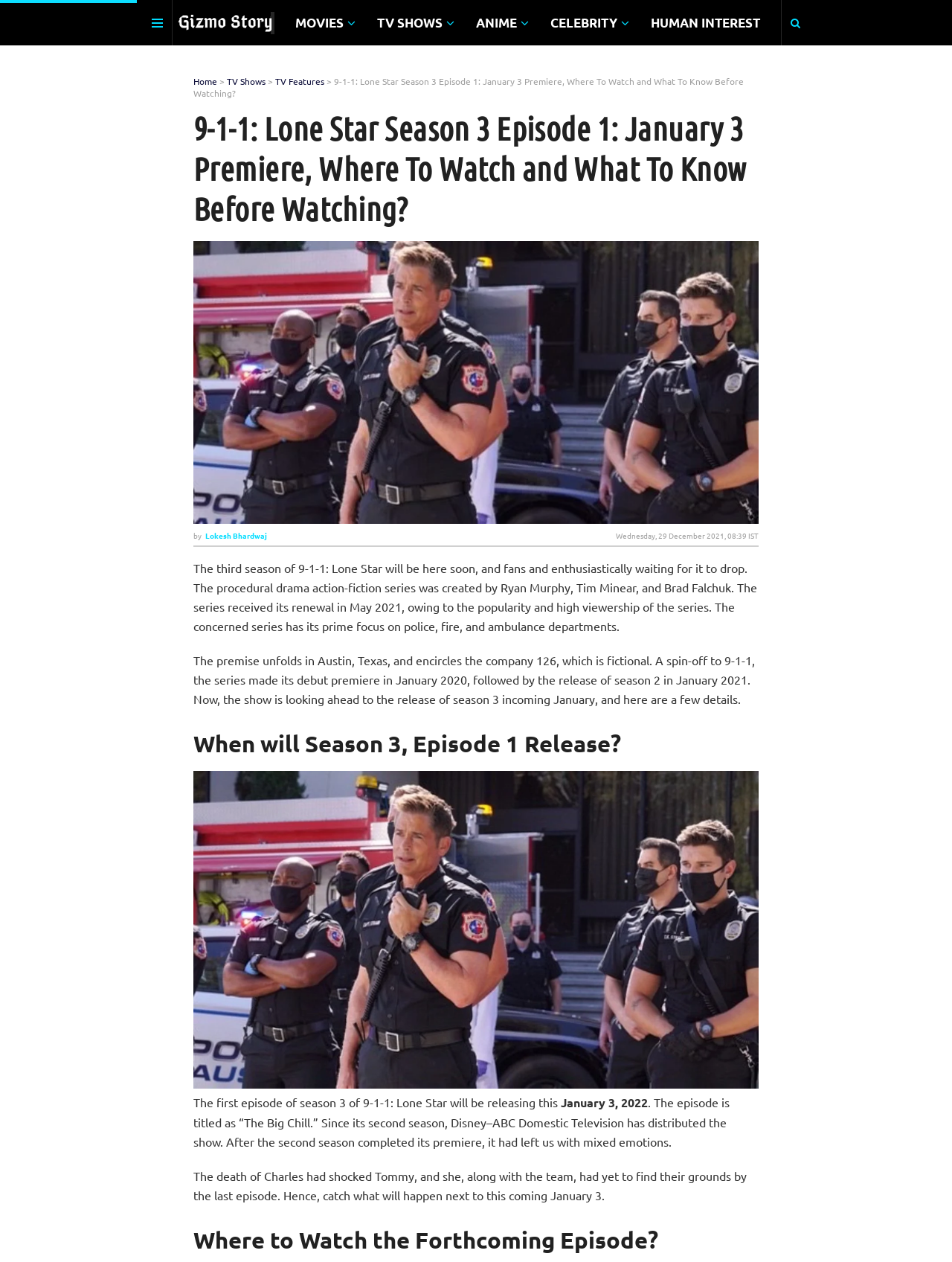Provide the bounding box coordinates of the HTML element described as: "Celebrity". The bounding box coordinates should be four float numbers between 0 and 1, i.e., [left, top, right, bottom].

[0.565, 0.0, 0.671, 0.036]